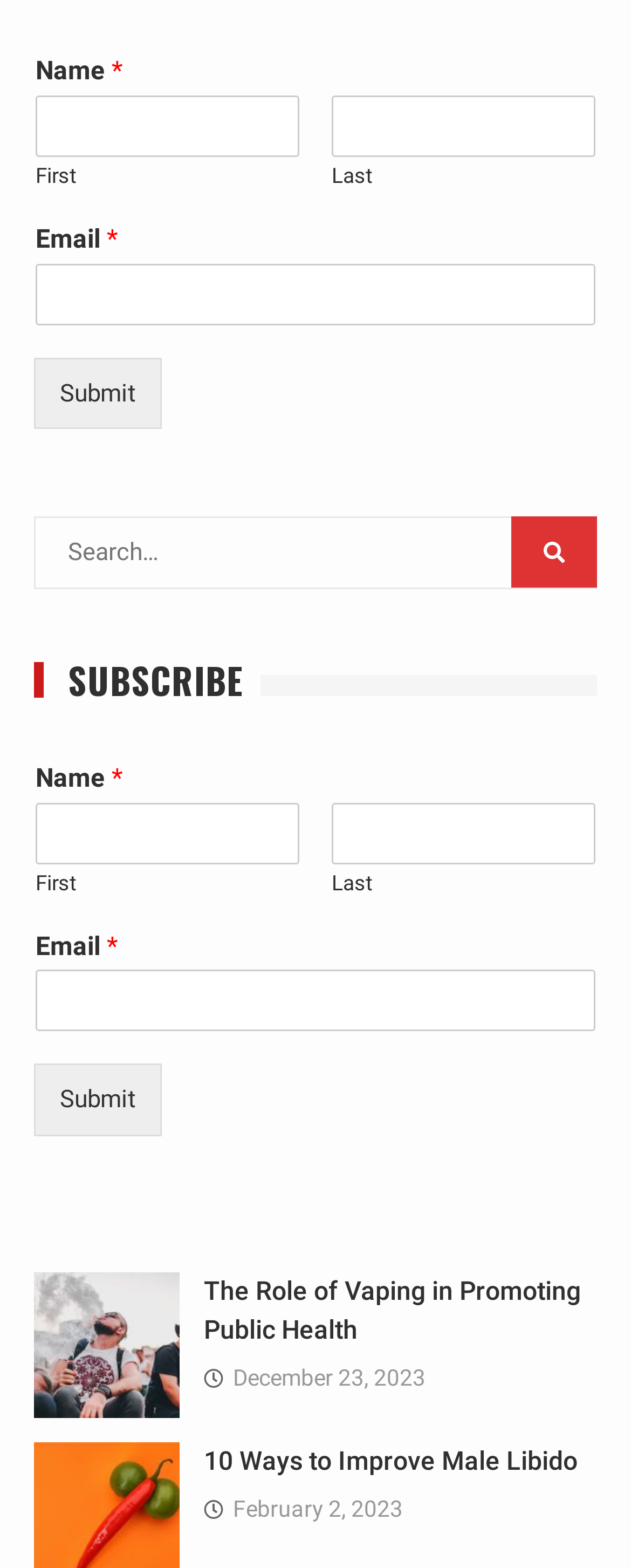Please provide a one-word or phrase answer to the question: 
What is the purpose of the 'Submit' button?

Submit form